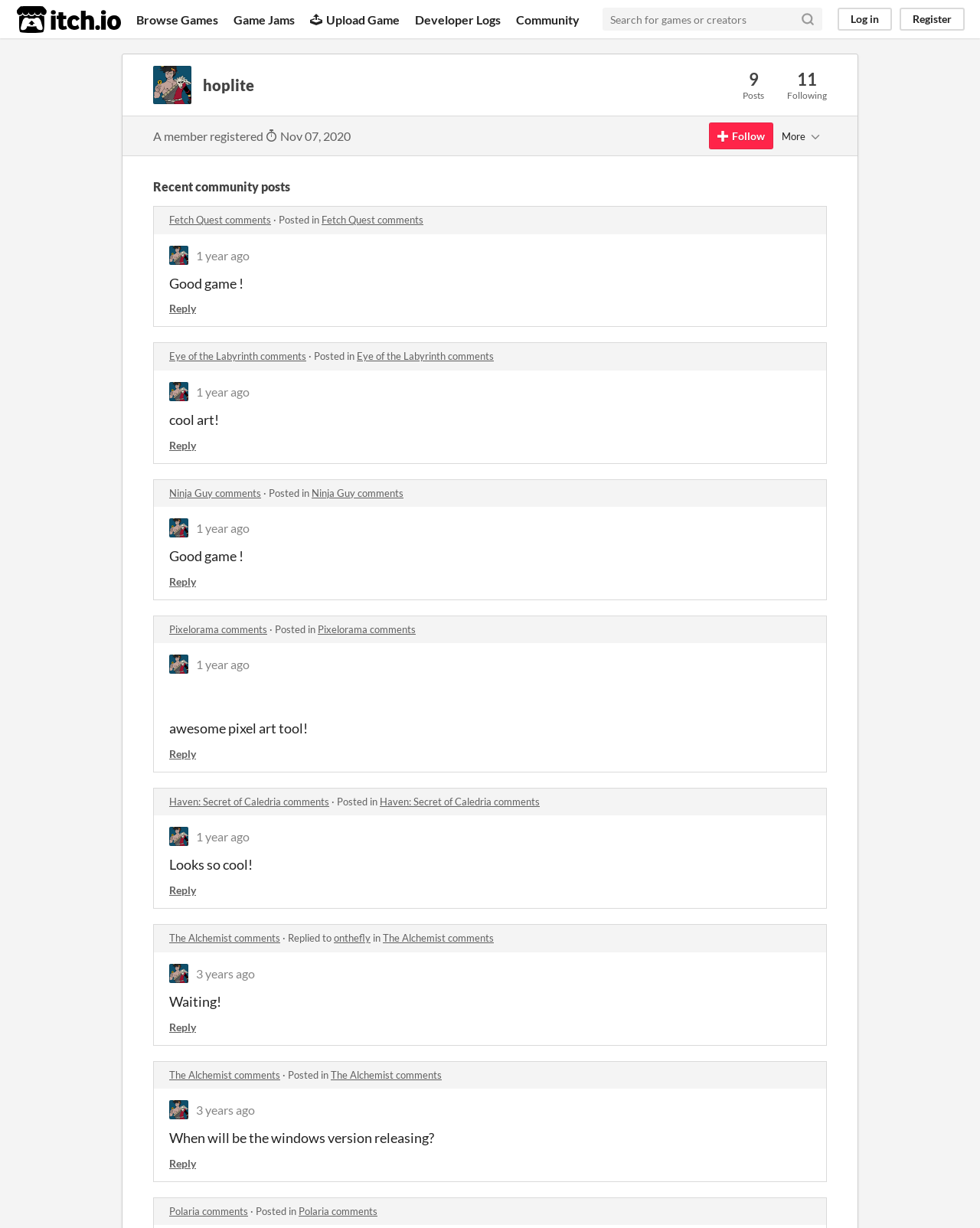Please specify the bounding box coordinates for the clickable region that will help you carry out the instruction: "Search for games or creators".

[0.615, 0.006, 0.809, 0.025]